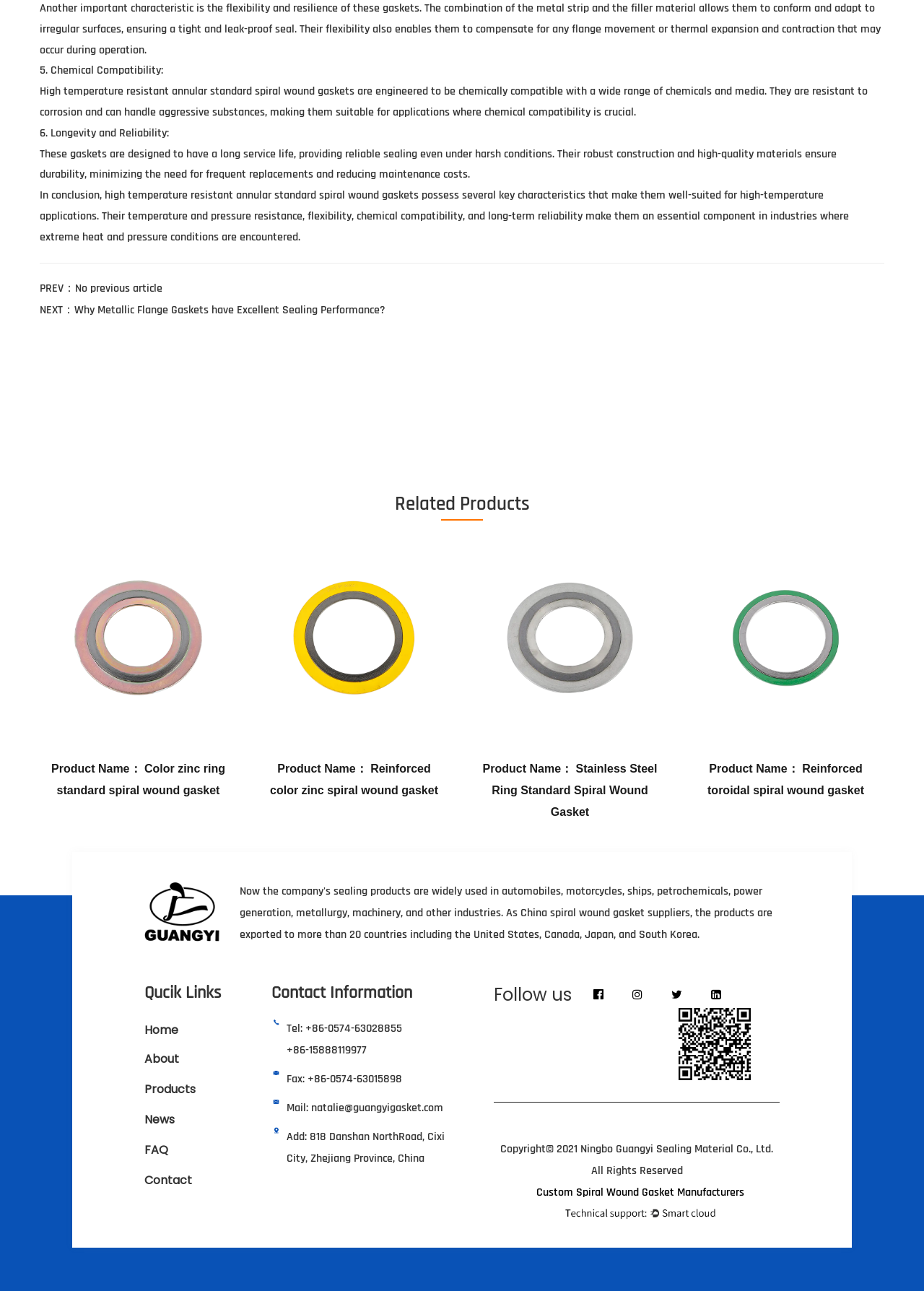Kindly provide the bounding box coordinates of the section you need to click on to fulfill the given instruction: "Click on the 'NEXT：Why Metallic Flange Gaskets have Excellent Sealing Performance?' link".

[0.043, 0.232, 0.957, 0.249]